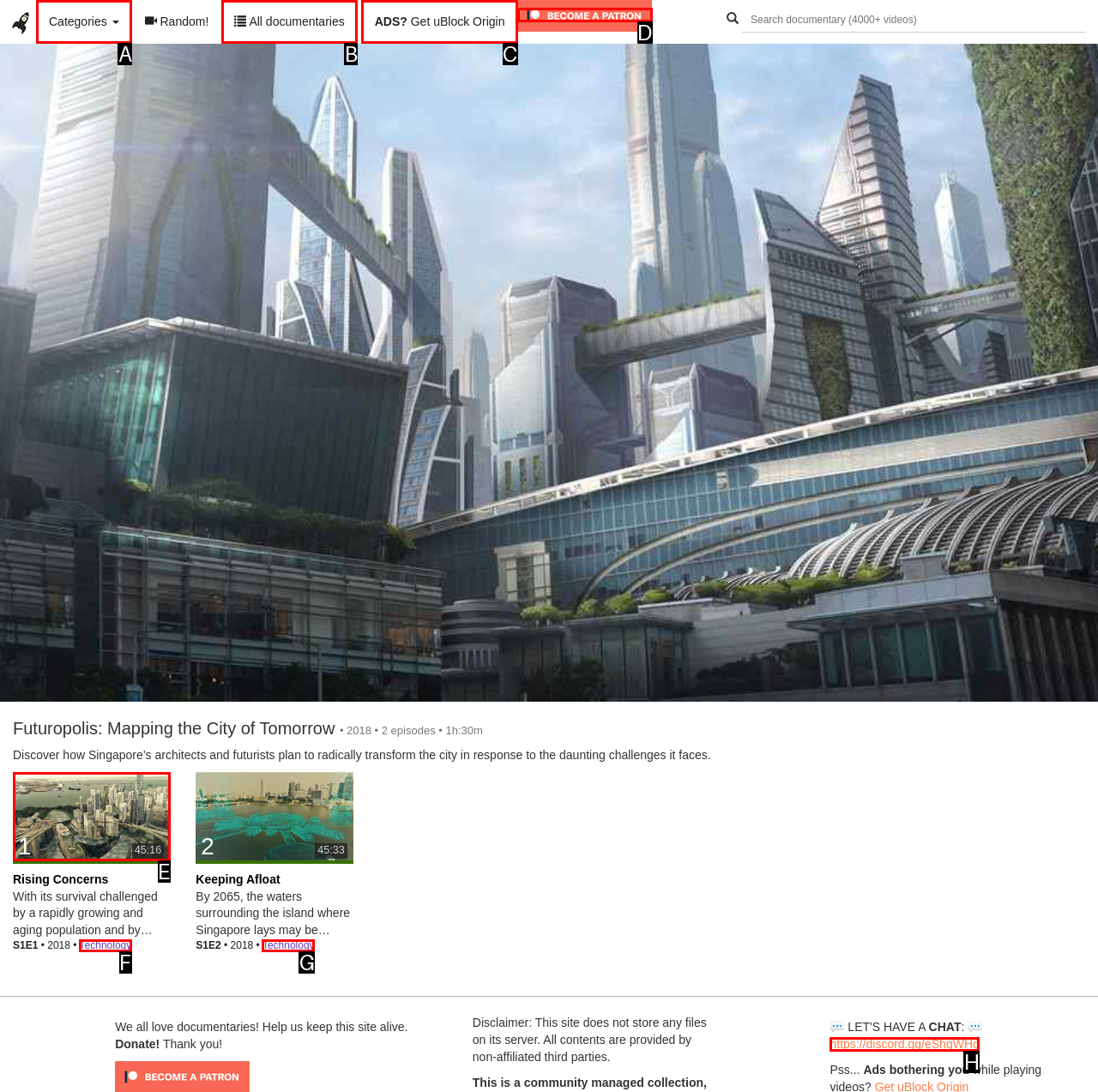Select the HTML element that needs to be clicked to perform the task: Watch Rising Concerns episode. Reply with the letter of the chosen option.

E